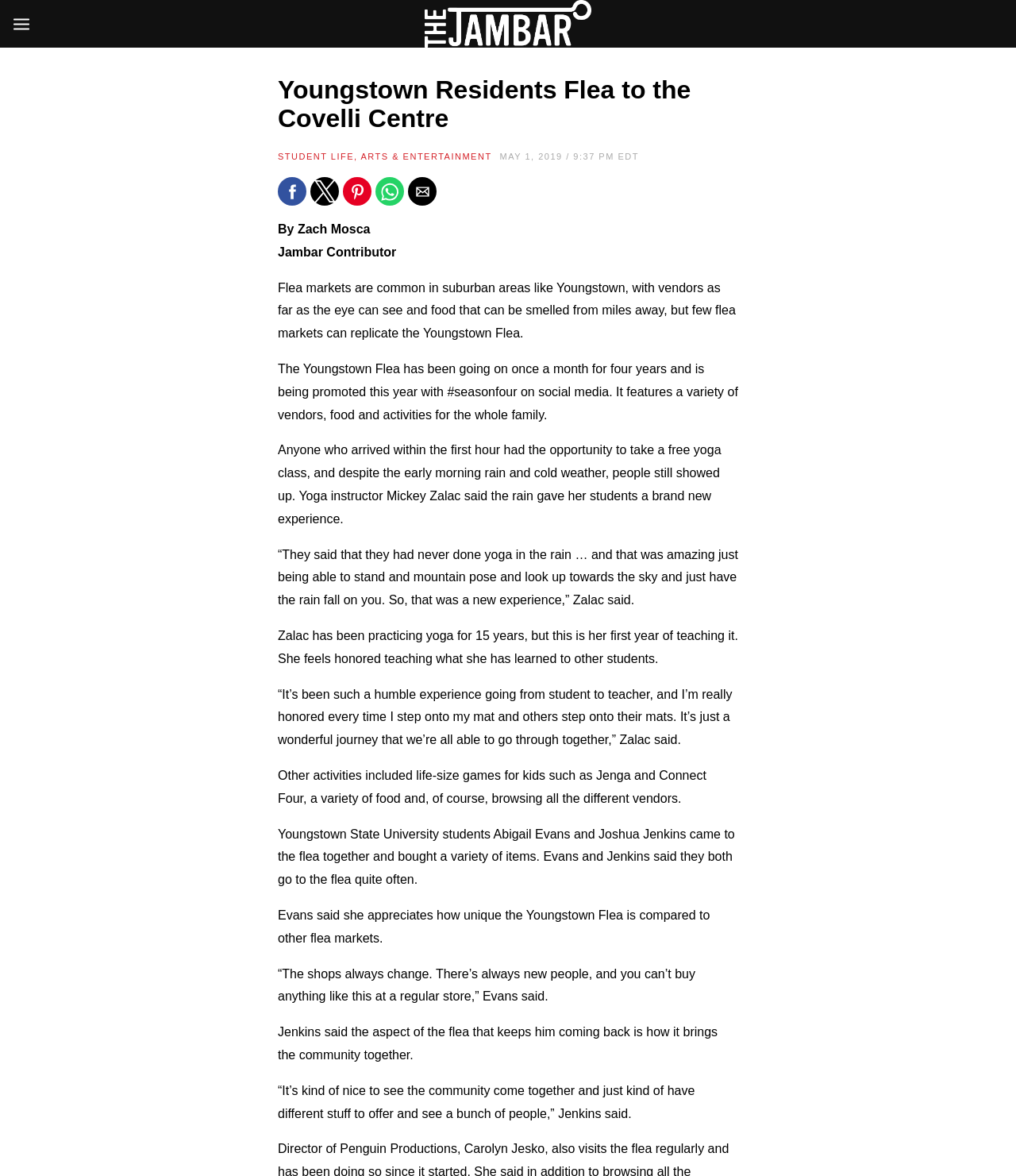What is the name of the yoga instructor?
Please provide a detailed and comprehensive answer to the question.

The name of the yoga instructor can be found by looking at the text 'Yoga instructor Mickey Zalac said...' which is located in the article.